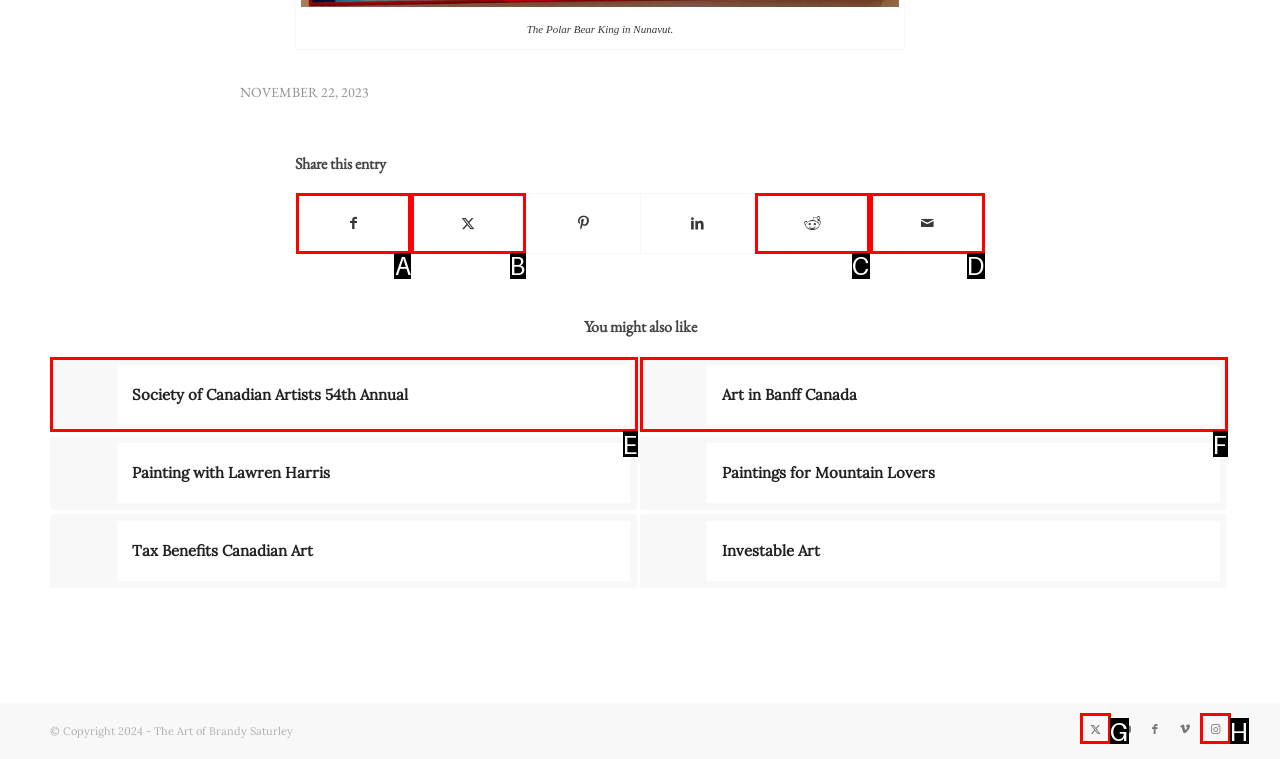Select the HTML element that best fits the description: Share by Mail
Respond with the letter of the correct option from the choices given.

D